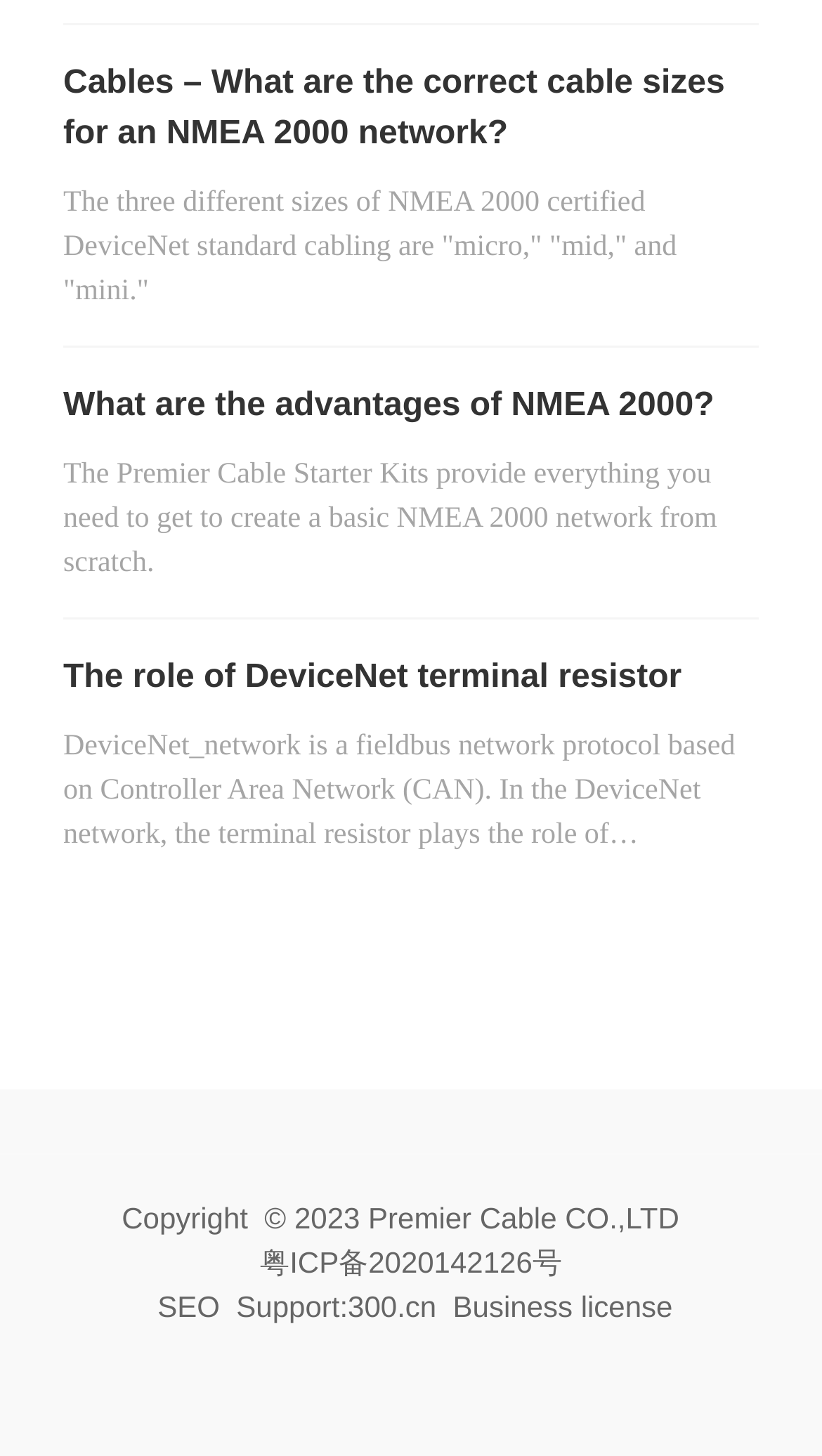What is the name of the company that provides the Premier Cable Starter Kits?
Could you please answer the question thoroughly and with as much detail as possible?

The webpage mentions the company name 'Premier Cable CO.,LTD' in the copyright section, and also mentions the Premier Cable Starter Kits in the text.